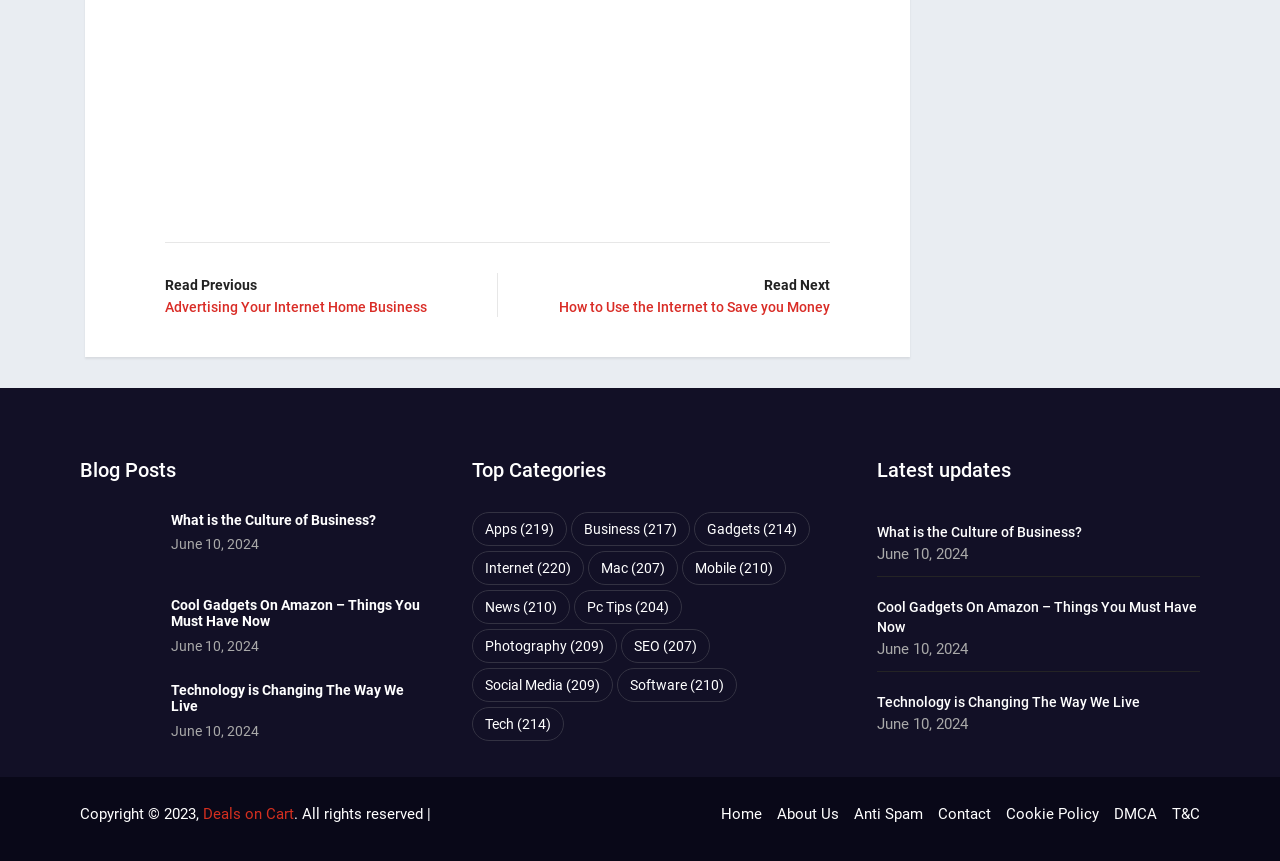Answer this question in one word or a short phrase: How many categories are listed in the 'Top Categories' section?

12